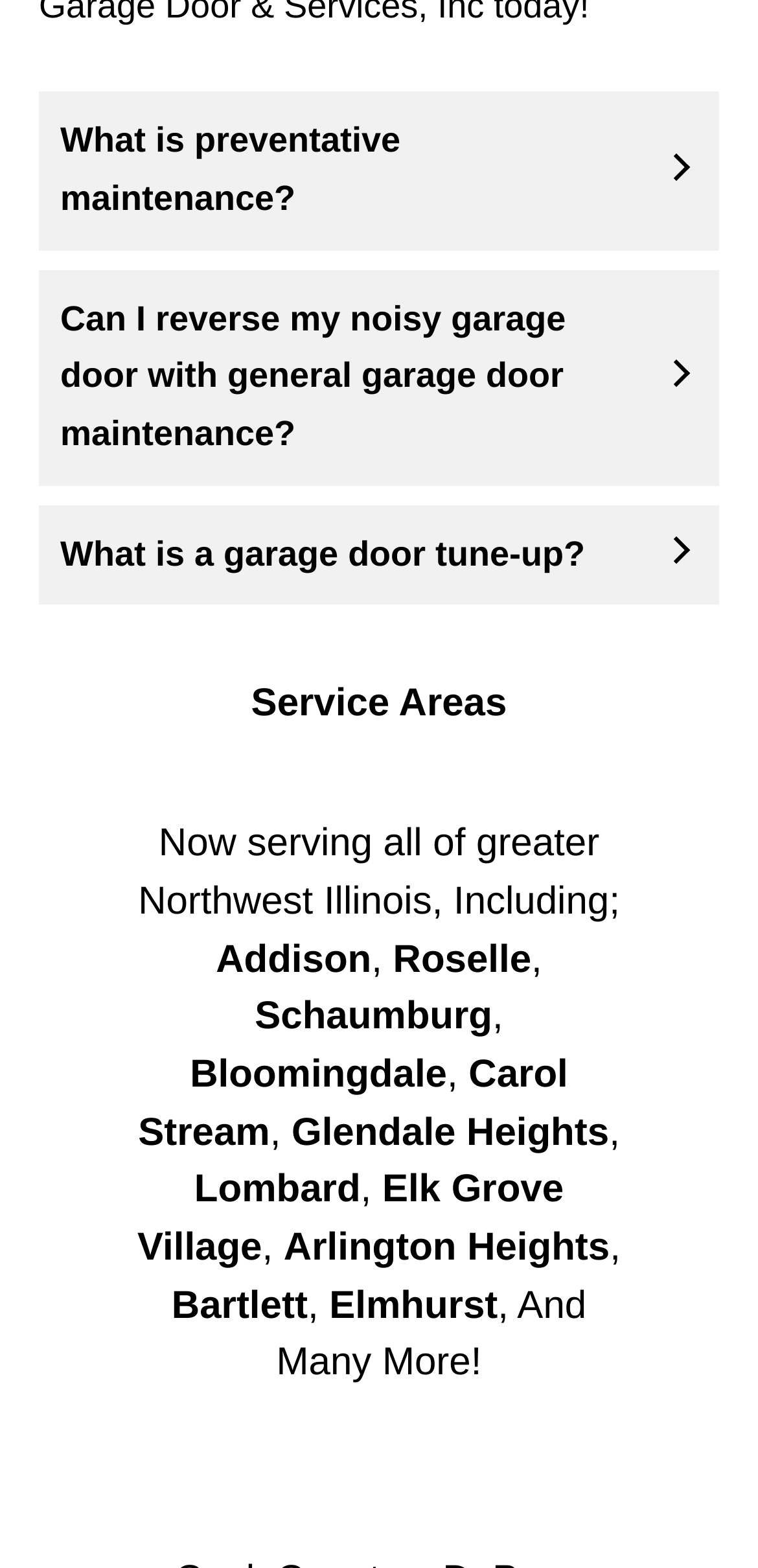Indicate the bounding box coordinates of the element that must be clicked to execute the instruction: "View 'Meet the team'". The coordinates should be given as four float numbers between 0 and 1, i.e., [left, top, right, bottom].

None